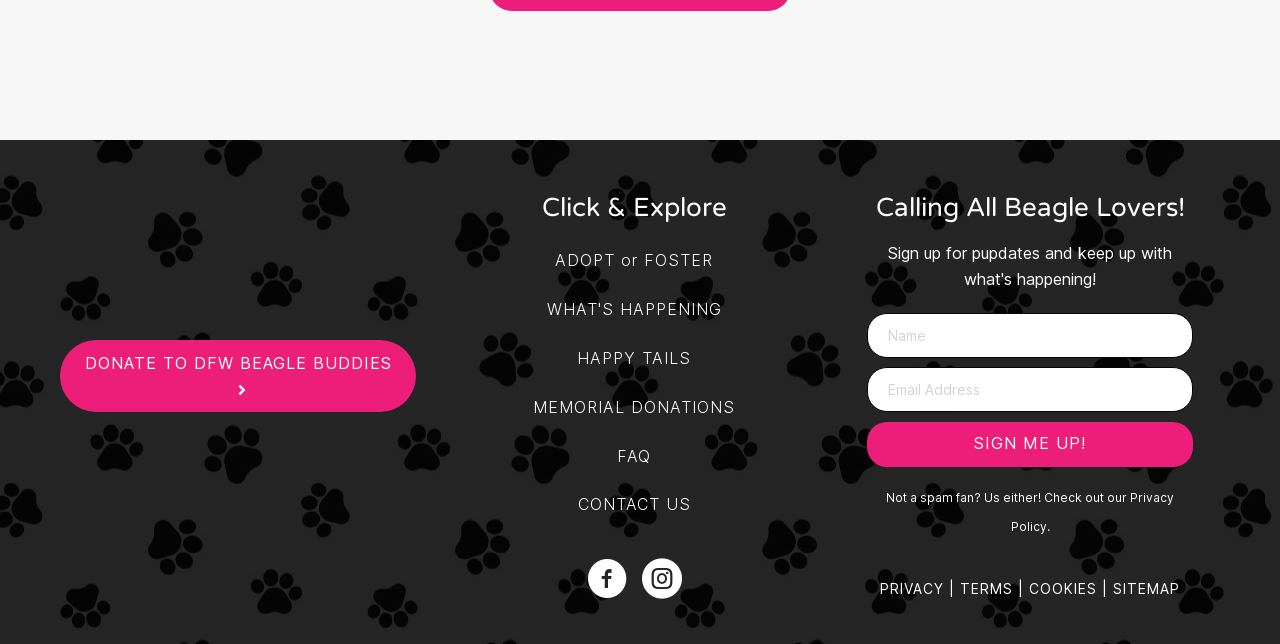Provide a one-word or short-phrase response to the question:
What is the 'Guidestar Gold Seal'?

A certification or award